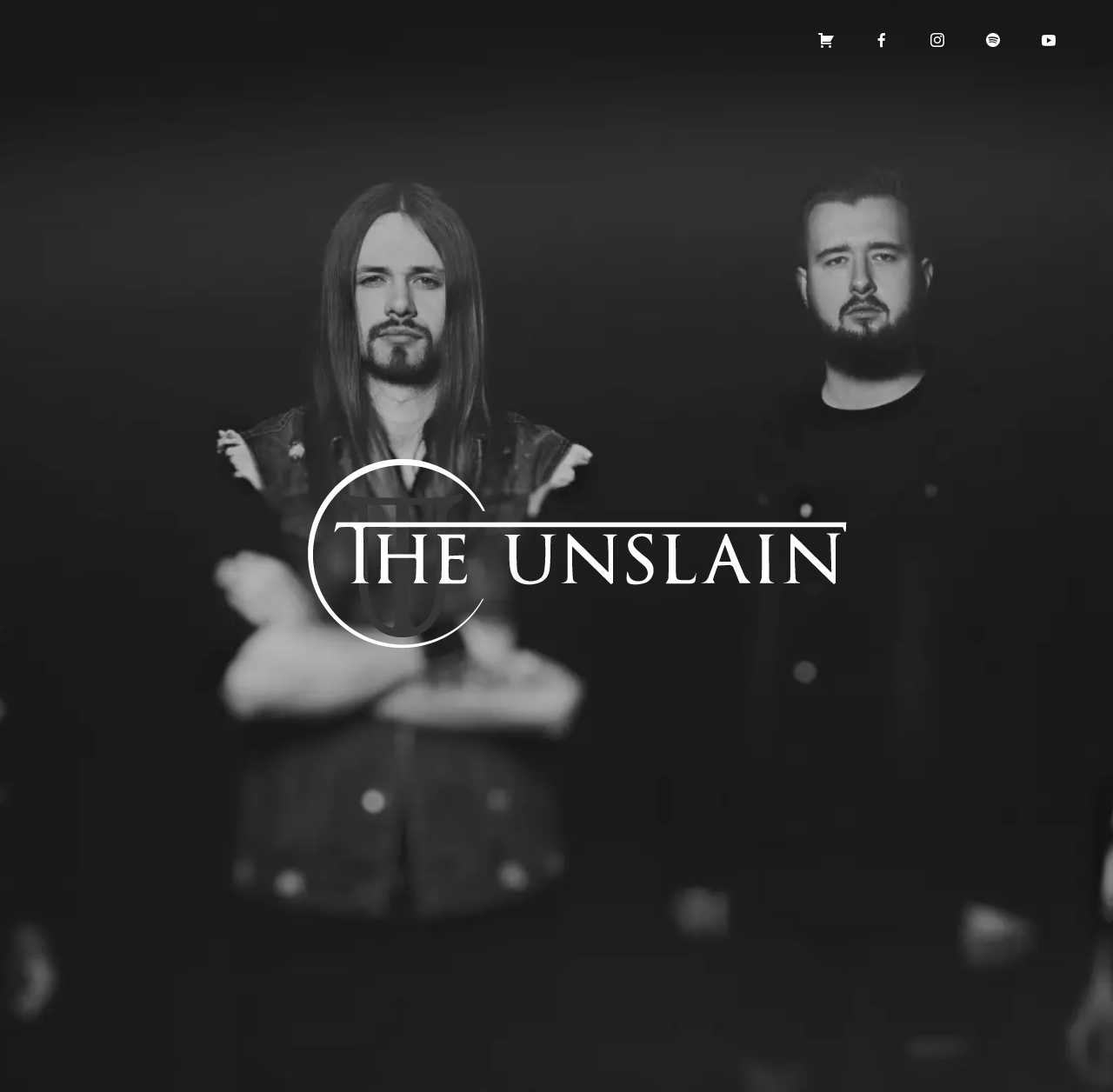Find the bounding box of the UI element described as follows: "Facebook".

[0.769, 0.006, 0.816, 0.073]